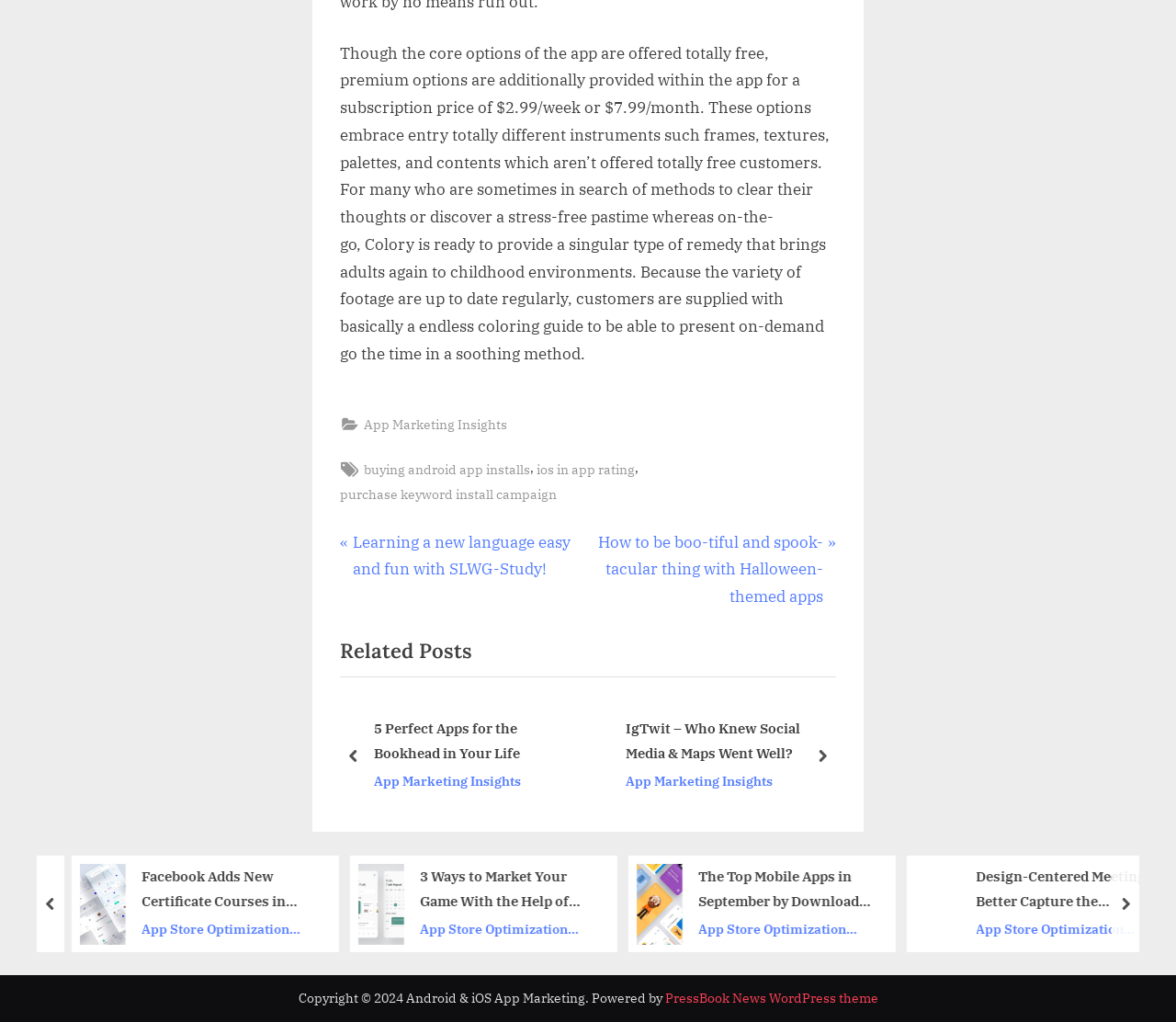How many related posts are listed?
Give a single word or phrase answer based on the content of the image.

6